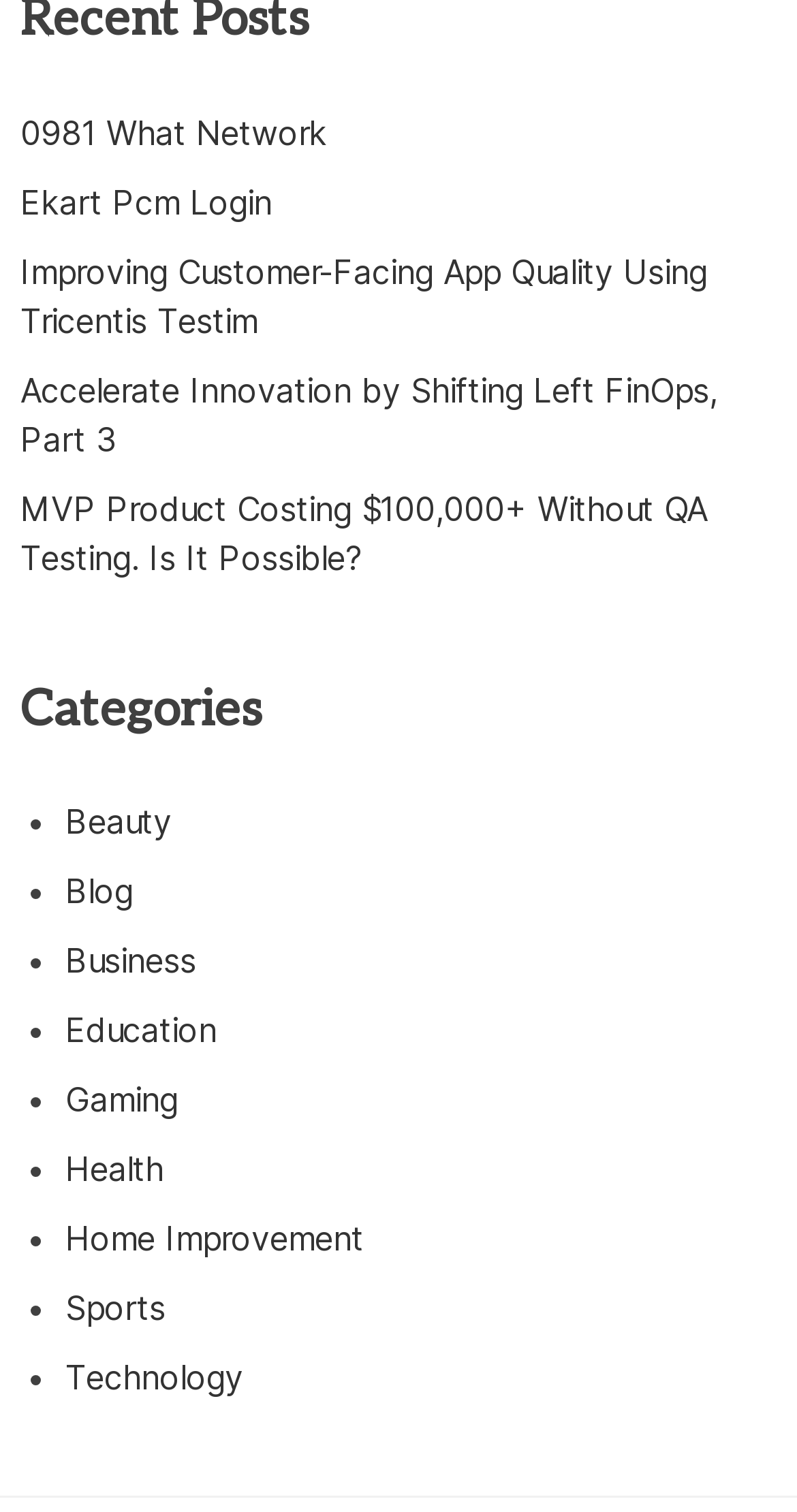What is the first category listed?
Give a one-word or short phrase answer based on the image.

Beauty